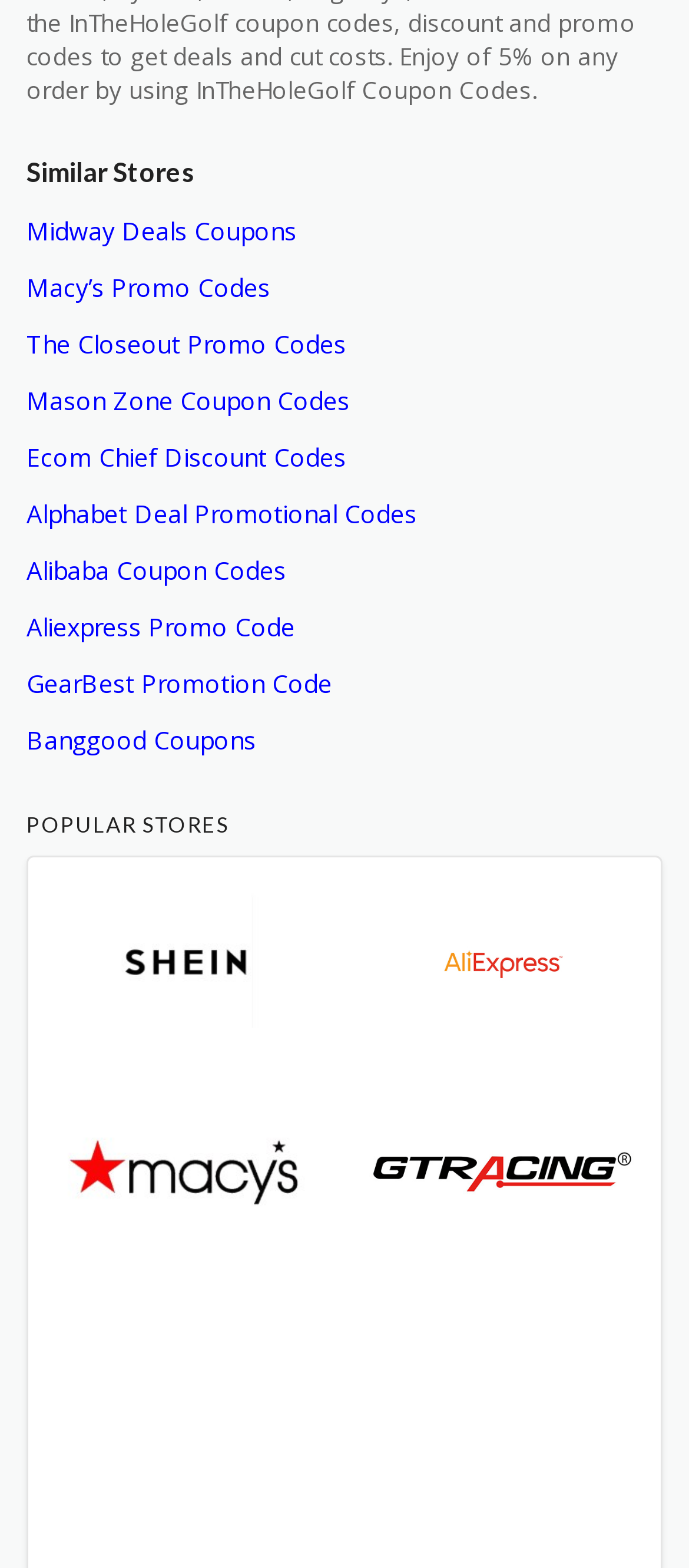Determine the coordinates of the bounding box that should be clicked to complete the instruction: "Browse Alphabet Deal Promotional Codes". The coordinates should be represented by four float numbers between 0 and 1: [left, top, right, bottom].

[0.038, 0.31, 0.605, 0.346]